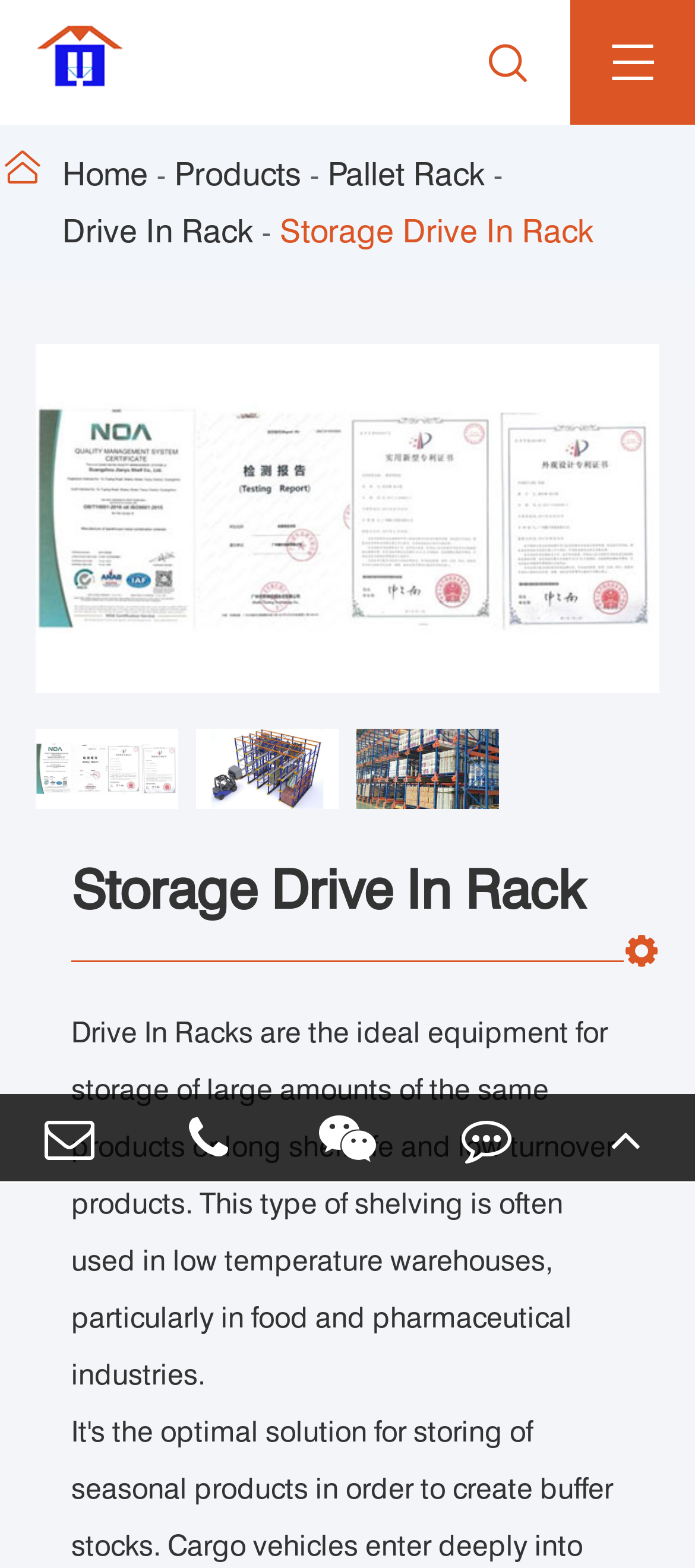Determine the bounding box coordinates for the UI element described. Format the coordinates as (top-left x, top-left y, bottom-right x, bottom-right y) and ensure all values are between 0 and 1. Element description: parent_node: +8613922701145 title="TEL"

[0.2, 0.698, 0.4, 0.753]